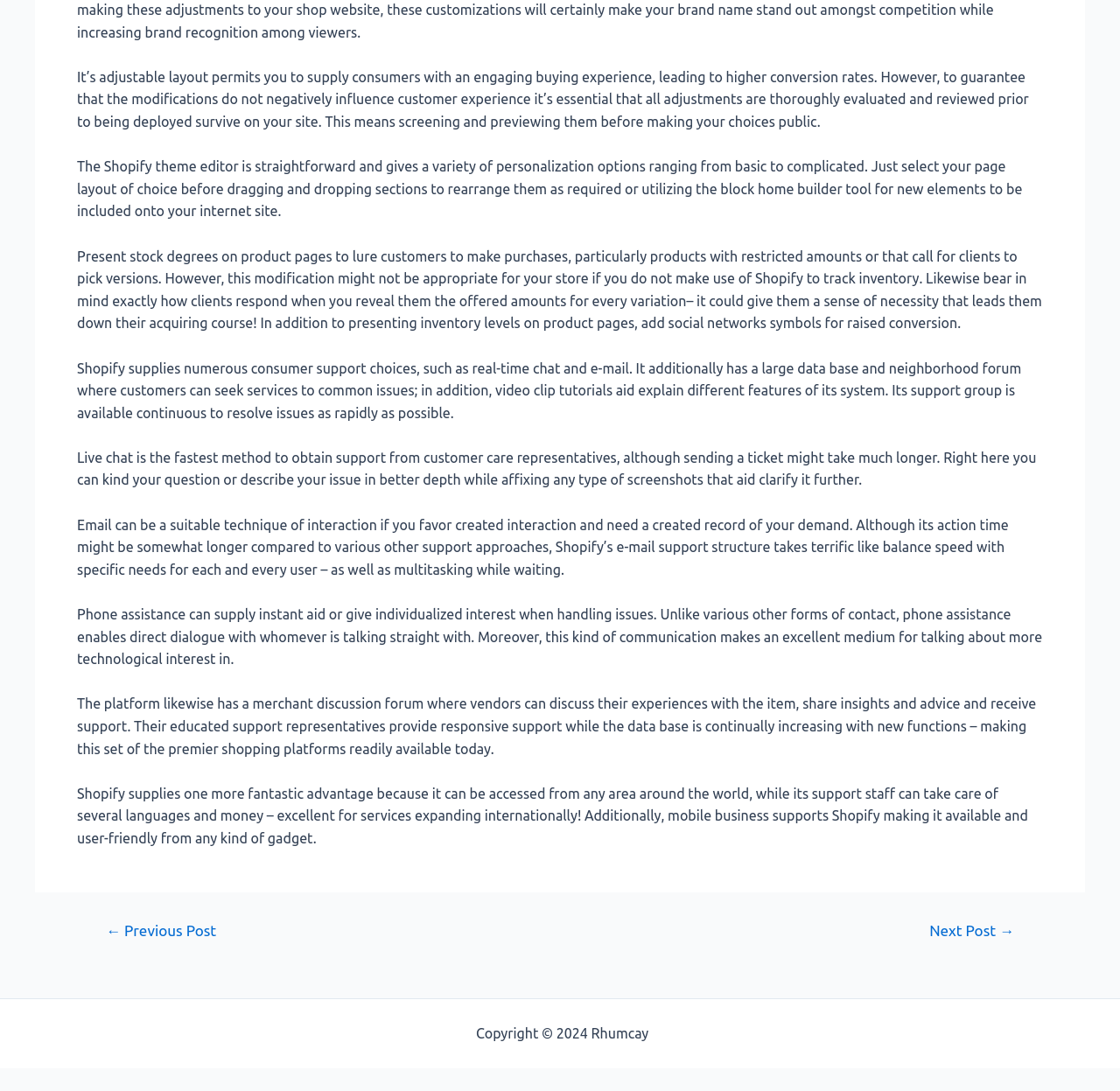Can you look at the image and give a comprehensive answer to the question:
What is the purpose of the merchant discussion forum?

The merchant discussion forum is a platform where vendors can discuss their experiences with the product, share insights and advice, and receive support from informed support representatives, making it a valuable resource for Shopify users.